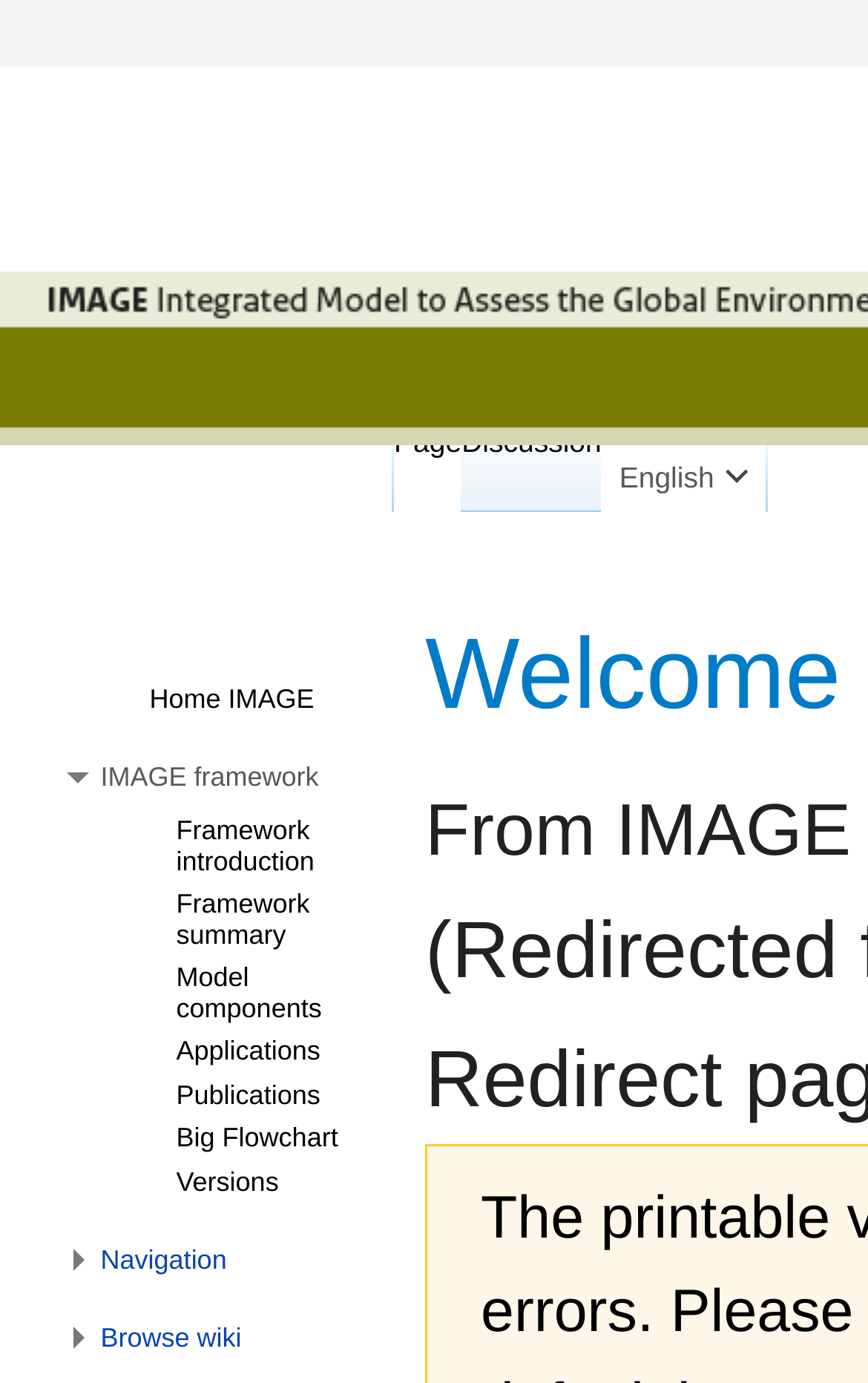Please identify the bounding box coordinates of where to click in order to follow the instruction: "Browse wiki".

[0.049, 0.934, 0.406, 0.99]